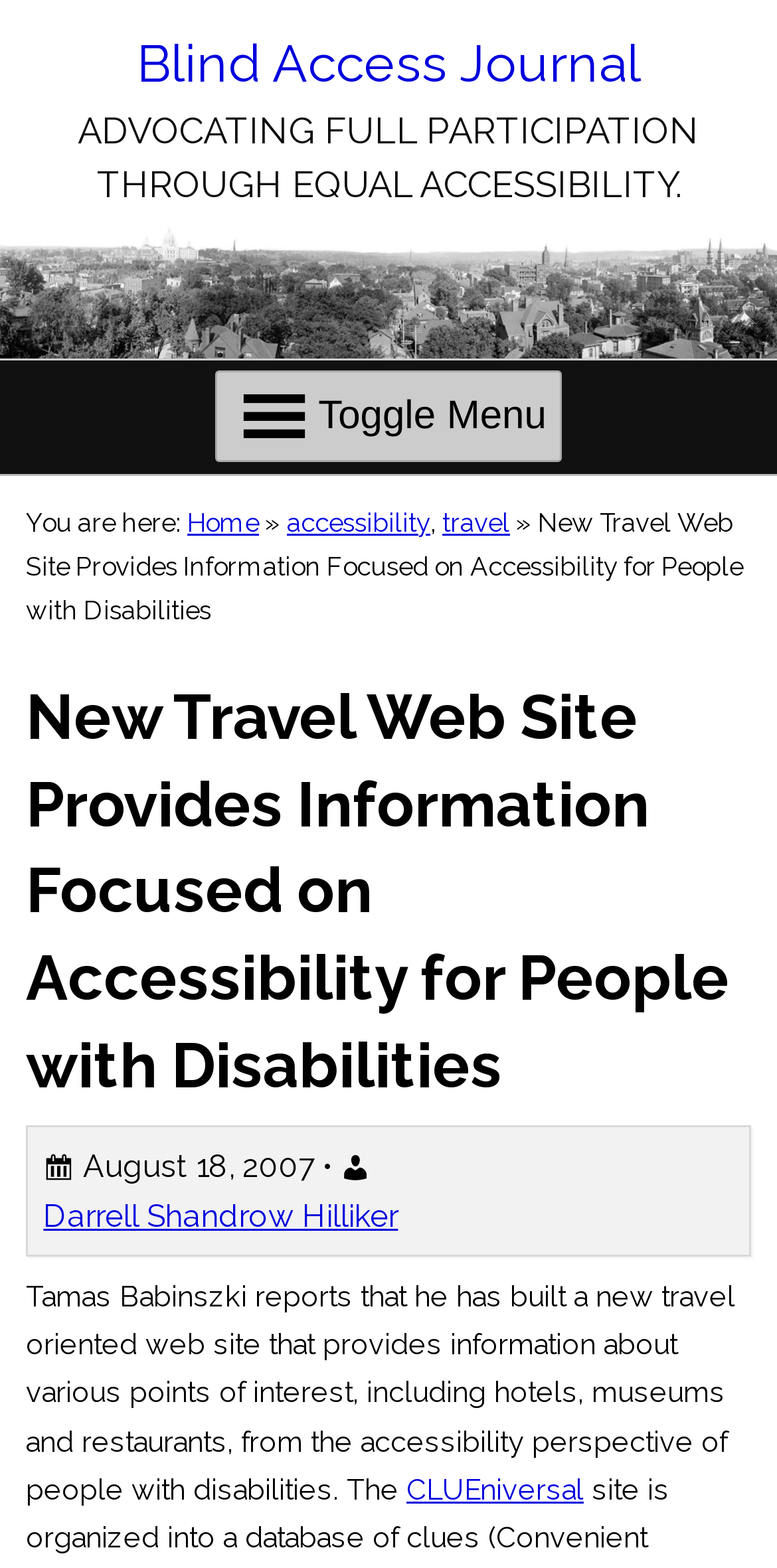Specify the bounding box coordinates (top-left x, top-left y, bottom-right x, bottom-right y) of the UI element in the screenshot that matches this description: accessibility

[0.369, 0.32, 0.554, 0.348]